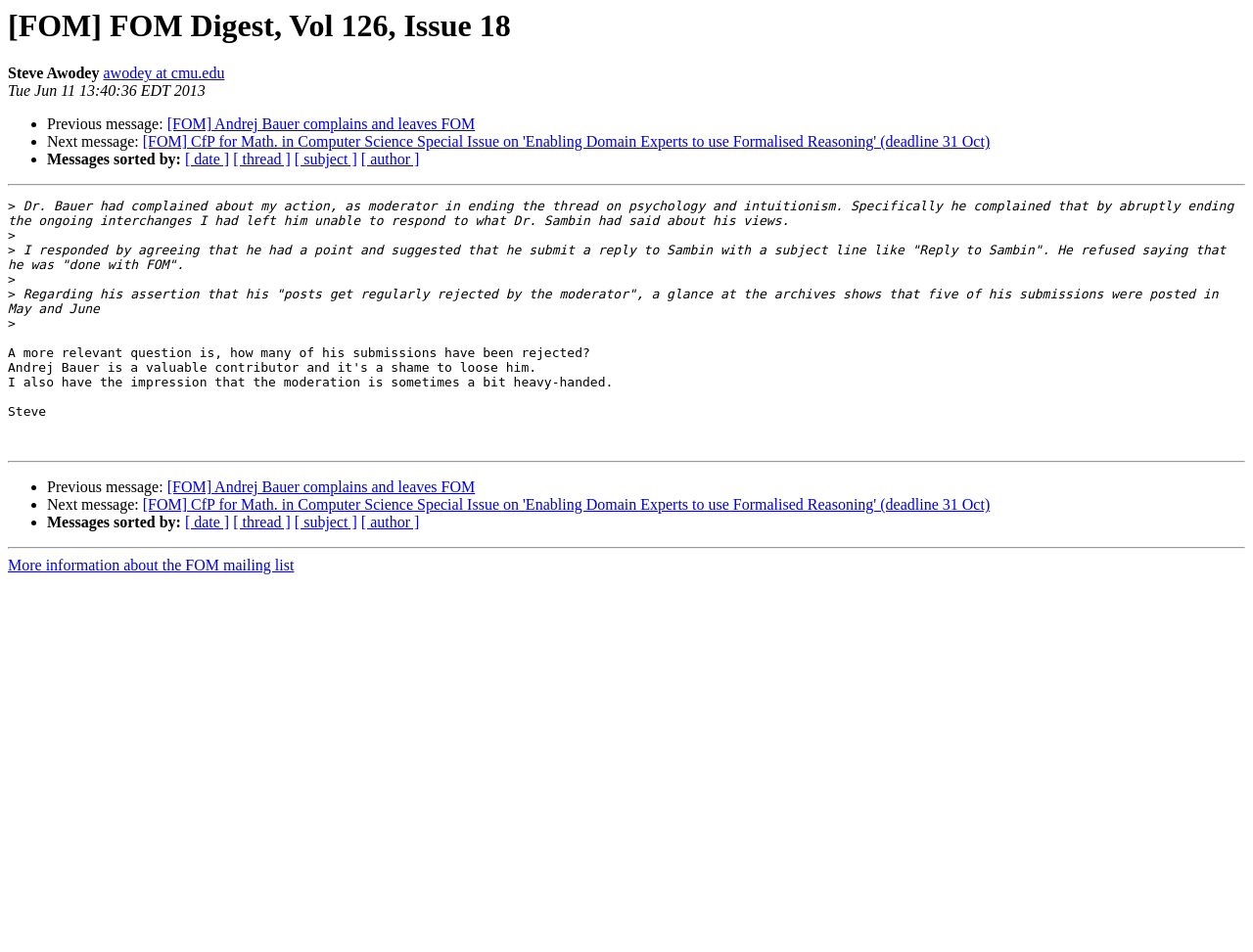Who is the author of this message?
From the details in the image, answer the question comprehensively.

I determined the author of this message by looking at the static text element 'Steve Awodey' which is located at the top of the webpage, indicating that it is the author of the message.